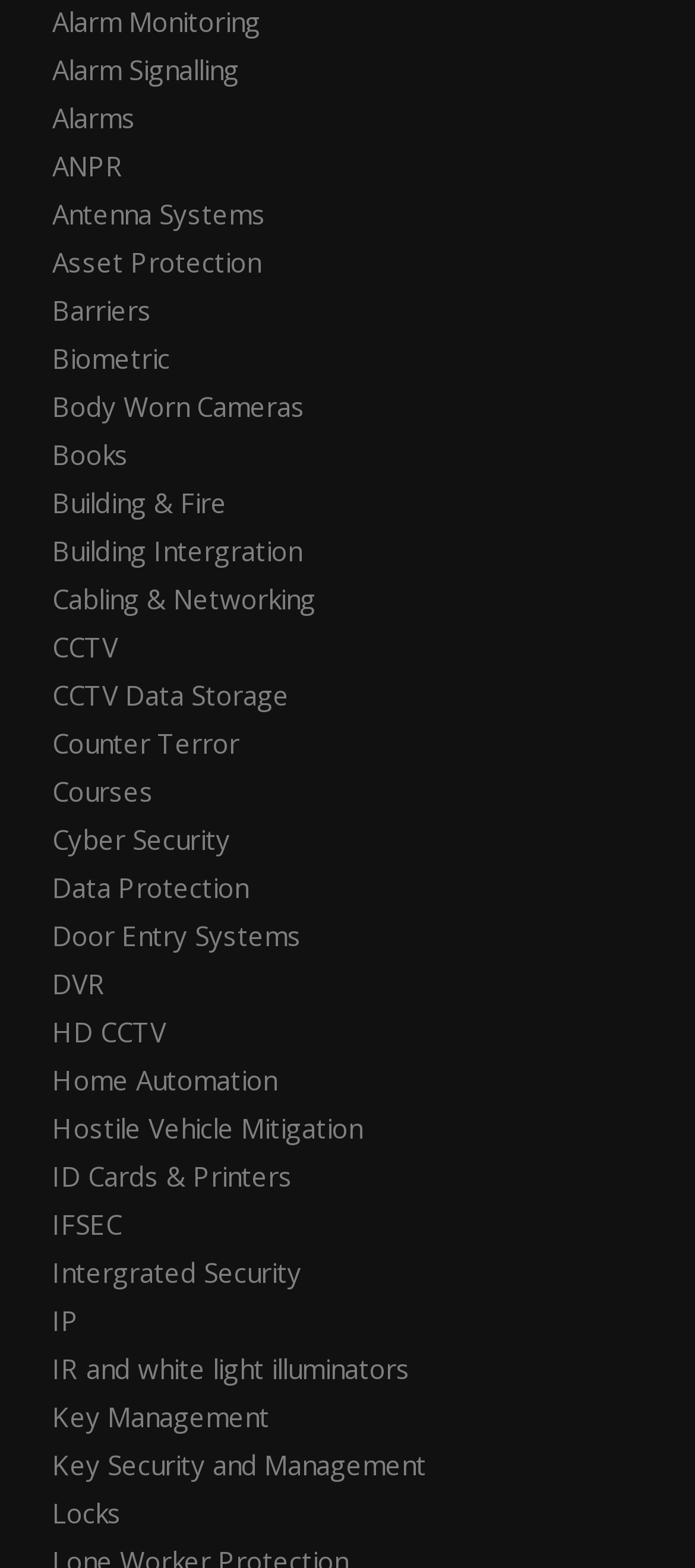Please mark the clickable region by giving the bounding box coordinates needed to complete this instruction: "View CCTV Data Storage".

[0.075, 0.432, 0.416, 0.455]